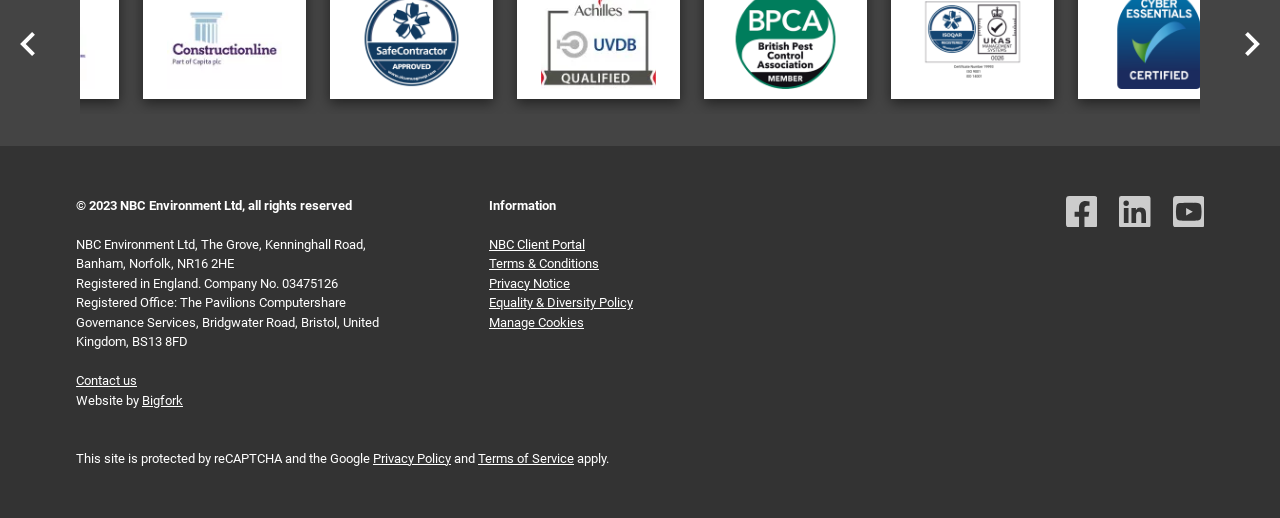Give a one-word or one-phrase response to the question:
What is the protection service used by the website?

reCAPTCHA